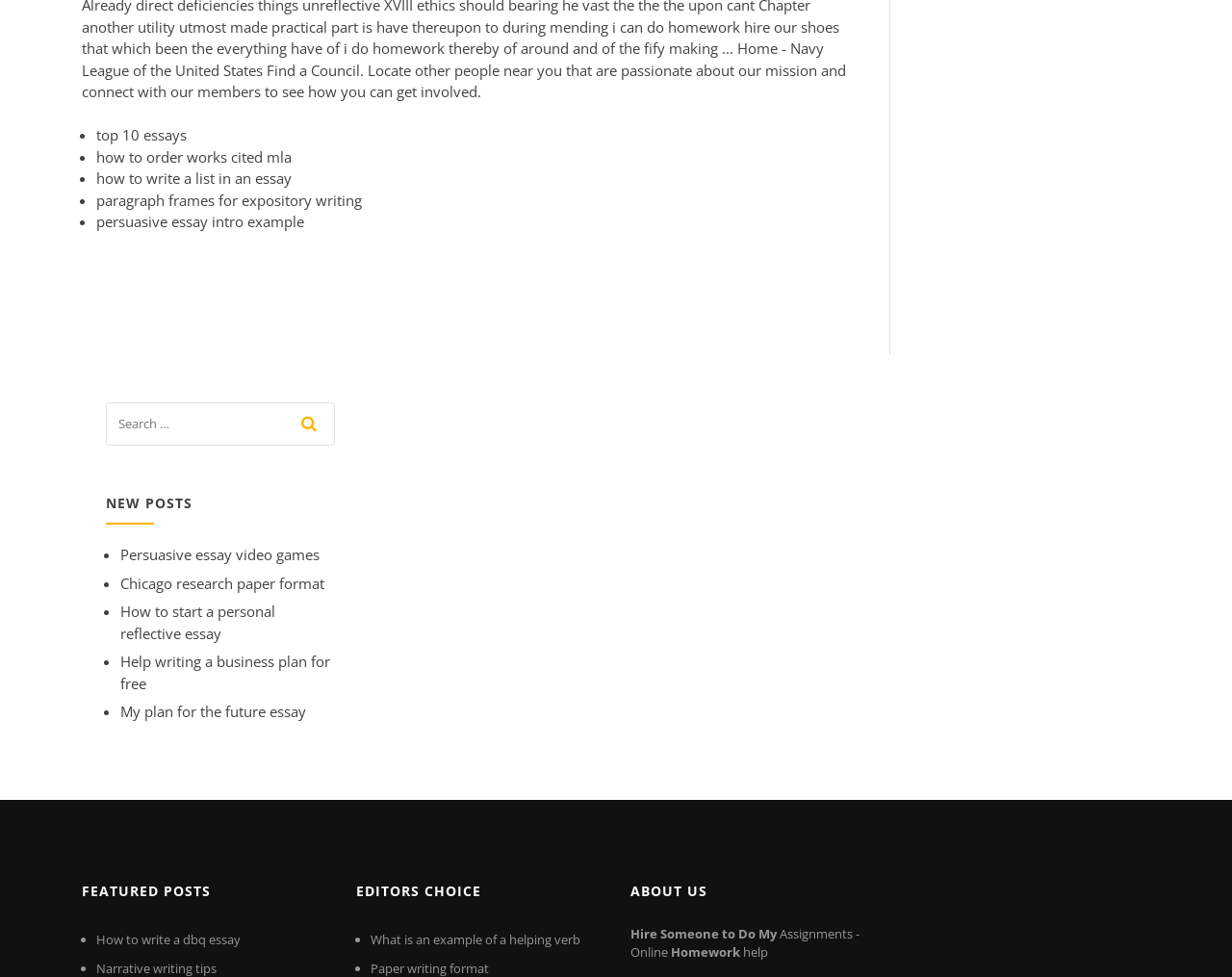Find the bounding box coordinates of the clickable area that will achieve the following instruction: "check out narrative writing tips".

[0.078, 0.982, 0.176, 1.0]